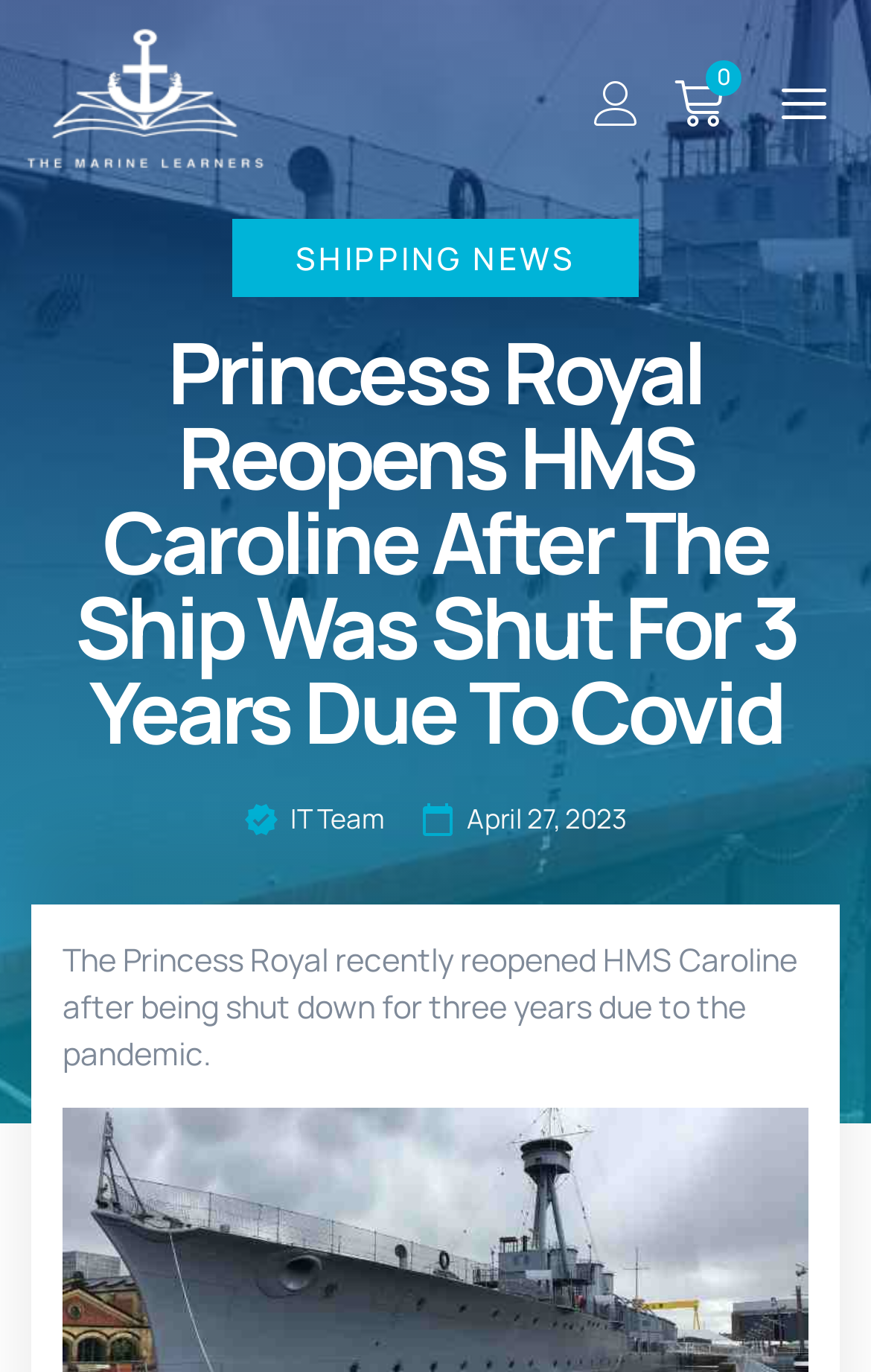Can you identify and provide the main heading of the webpage?

Princess Royal Reopens HMS Caroline After The Ship Was Shut For 3 Years Due To Covid